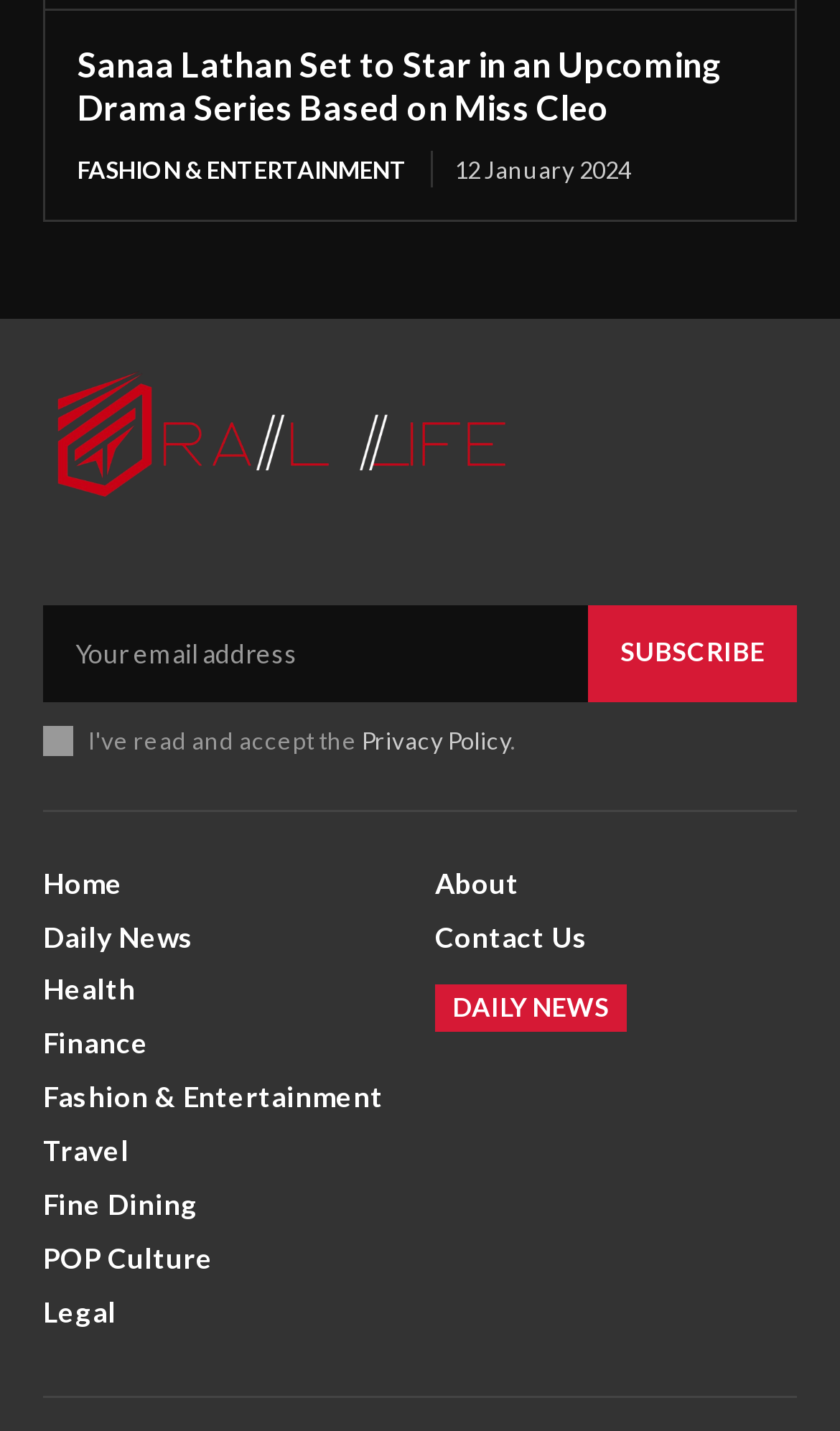What is the purpose of the textbox?
Look at the image and provide a detailed response to the question.

I found the purpose of the textbox by looking at the textbox element with the bounding box coordinates [0.051, 0.423, 0.7, 0.49], which has a placeholder text 'email' and is required.